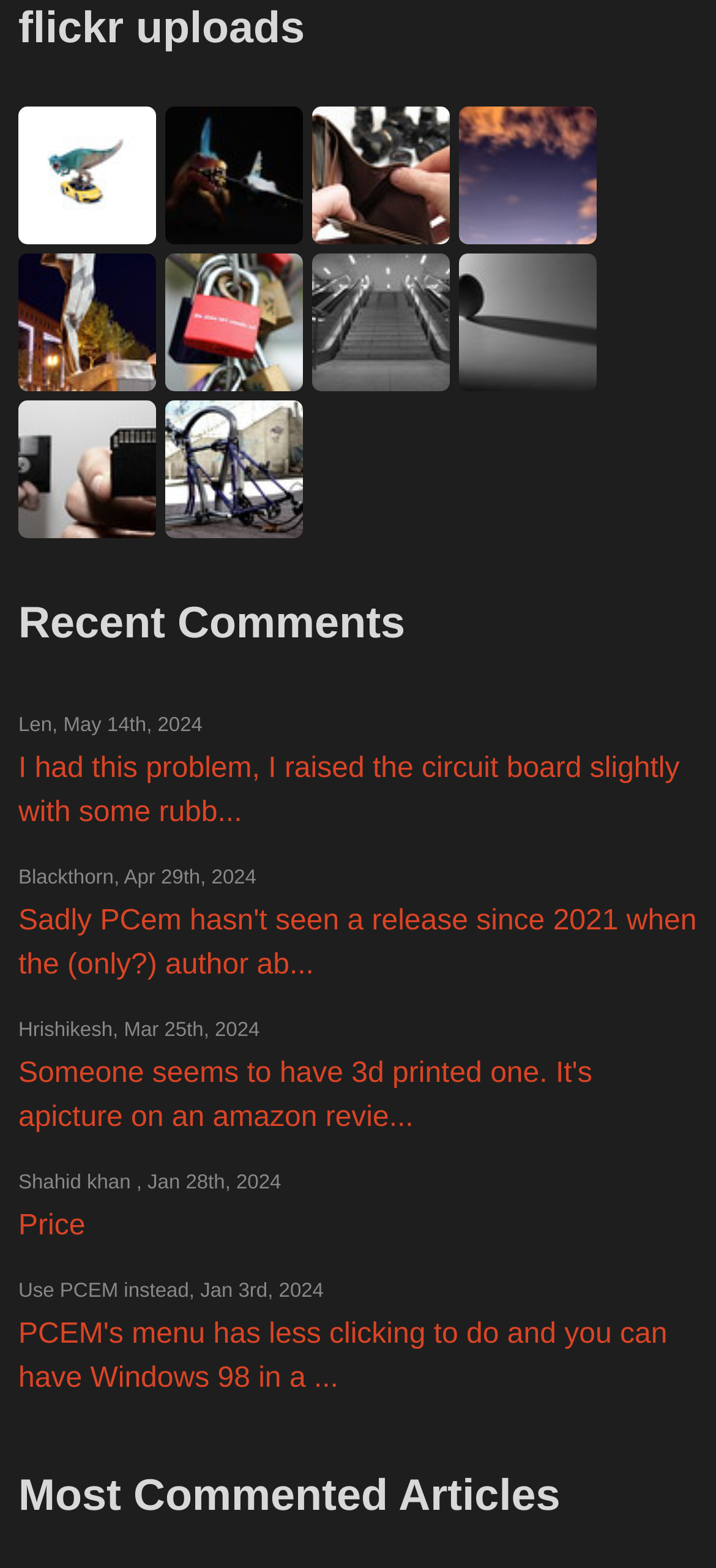Please identify the bounding box coordinates of the element's region that needs to be clicked to fulfill the following instruction: "Go to next slide". The bounding box coordinates should consist of four float numbers between 0 and 1, i.e., [left, top, right, bottom].

None